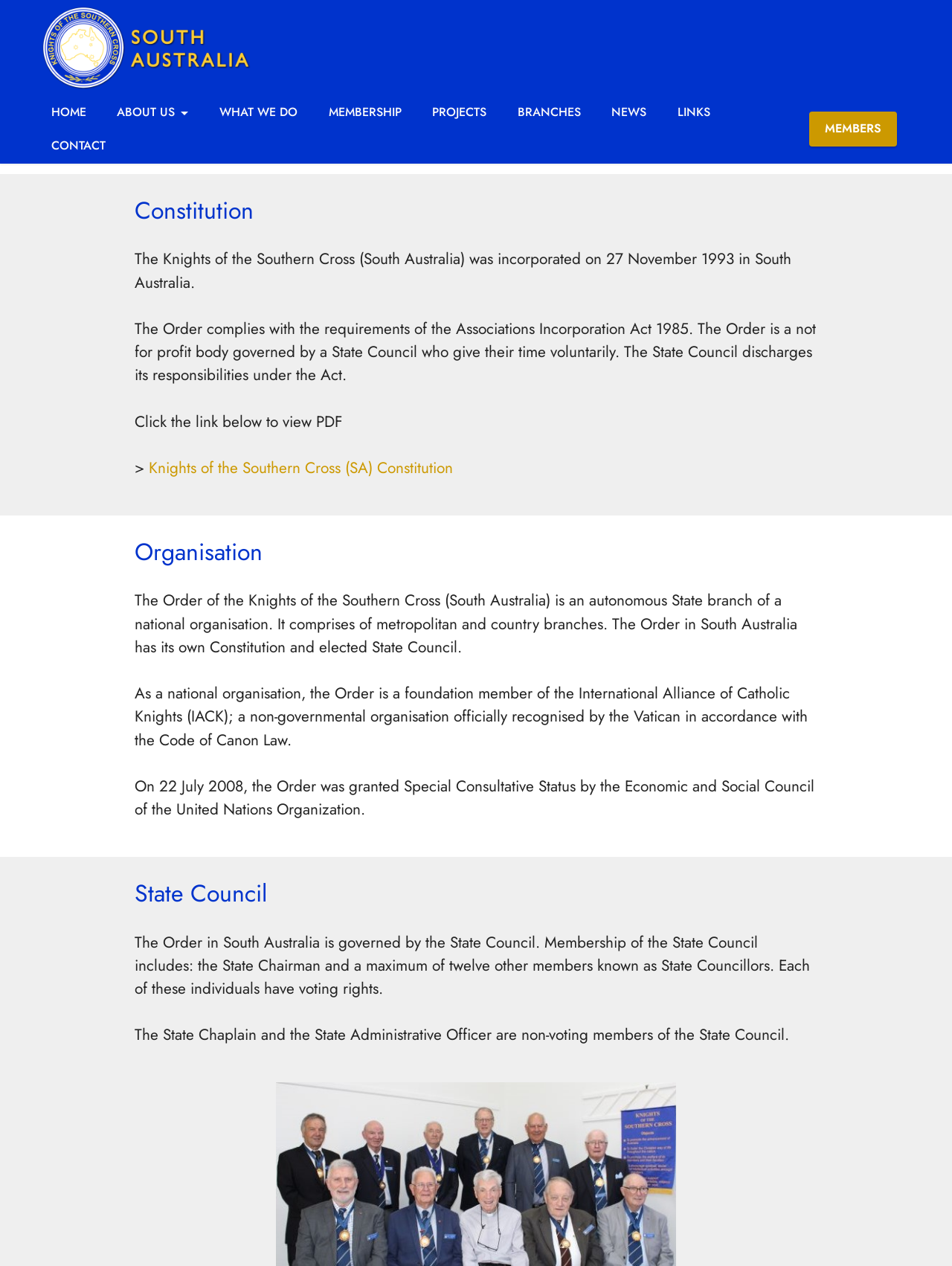Locate the UI element that matches the description WHAT WE DO in the webpage screenshot. Return the bounding box coordinates in the format (top-left x, top-left y, bottom-right x, bottom-right y), with values ranging from 0 to 1.

[0.227, 0.081, 0.316, 0.096]